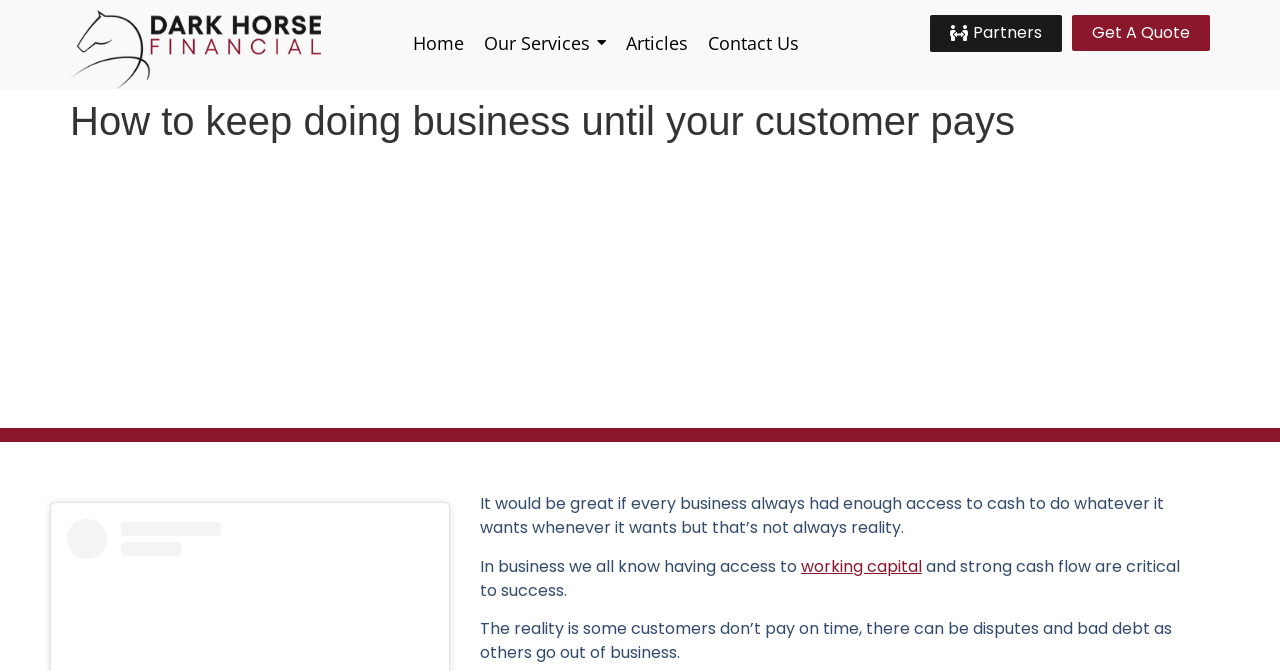Respond to the question with just a single word or phrase: 
What can cause cash flow problems?

Customers not paying on time